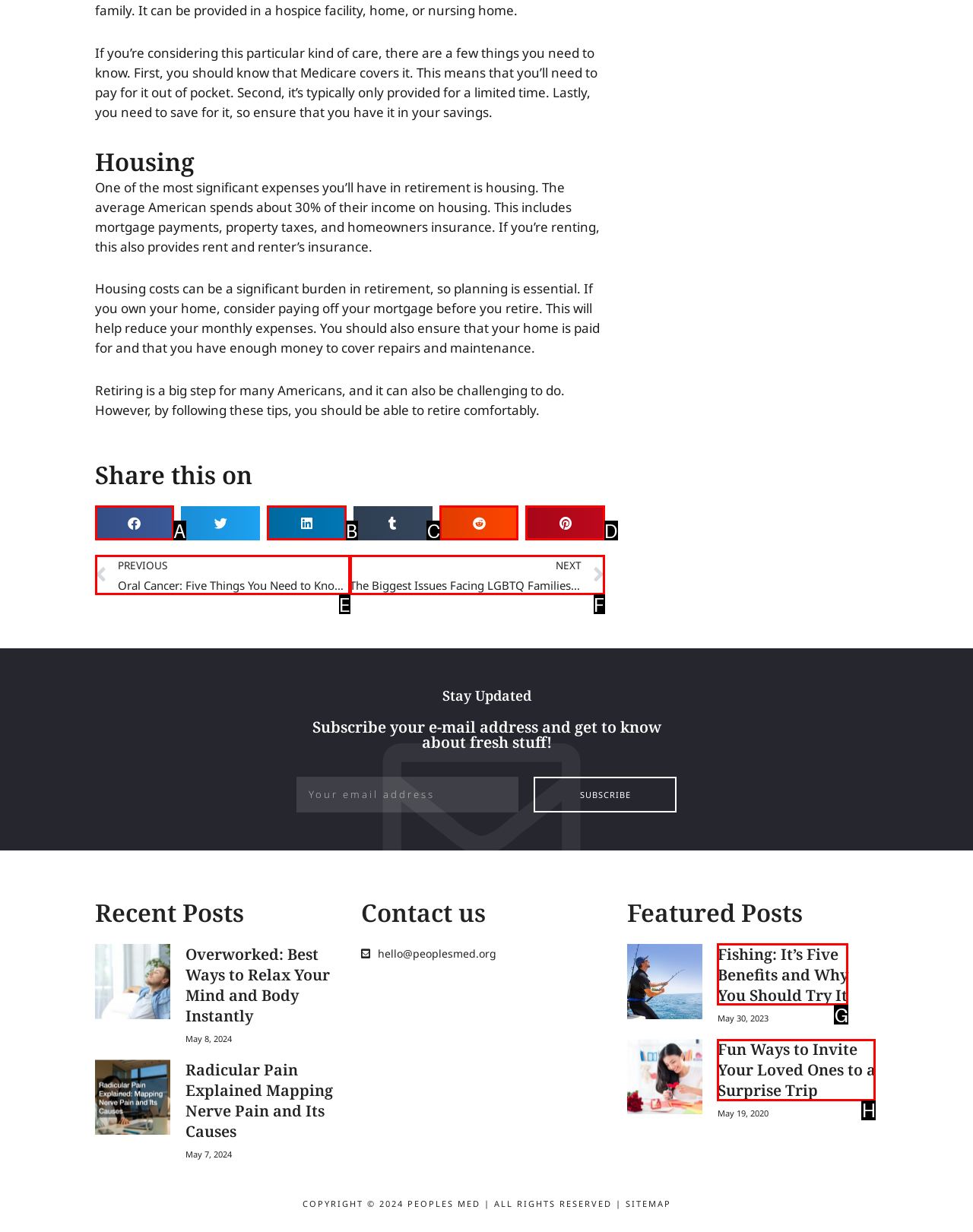Based on the description: aria-label="Share on linkedin"
Select the letter of the corresponding UI element from the choices provided.

B